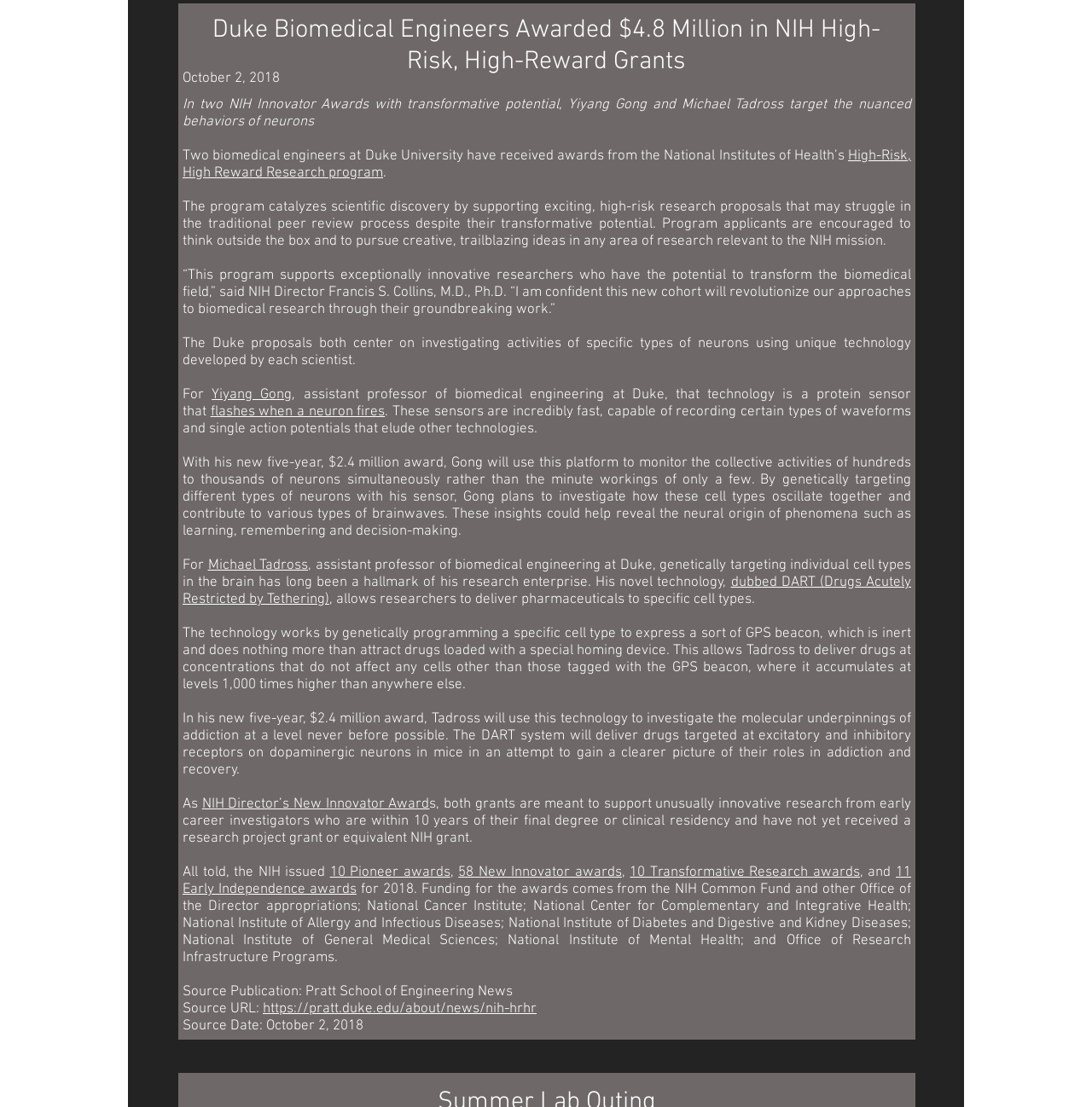Examine the image carefully and respond to the question with a detailed answer: 
Who is the director of NIH?

I found the director of NIH by reading the quote from the NIH director in the article, which mentions 'NIH Director Francis S. Collins, M.D., Ph.D.'.